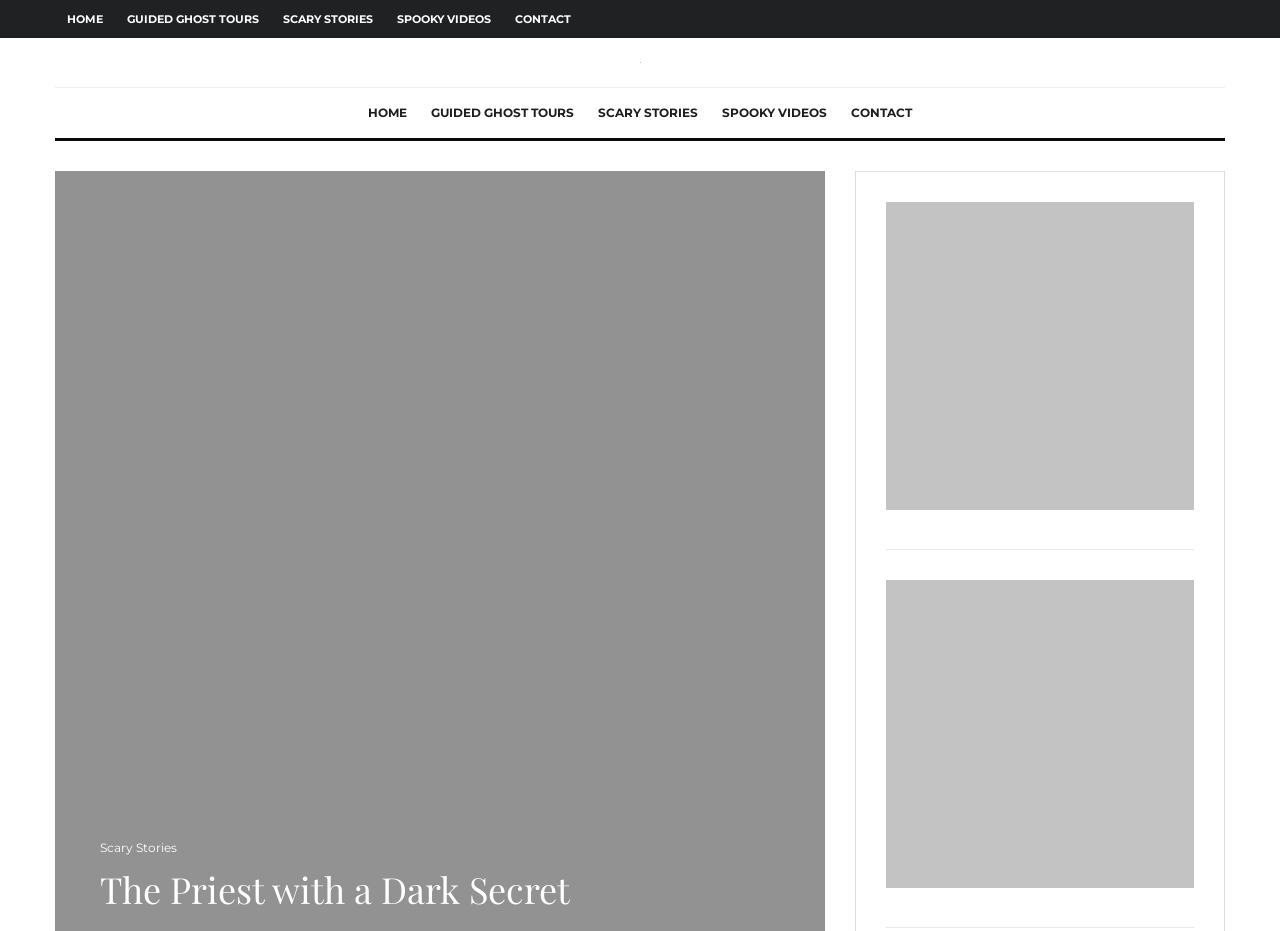What is the first menu item?
Based on the image content, provide your answer in one word or a short phrase.

HOME